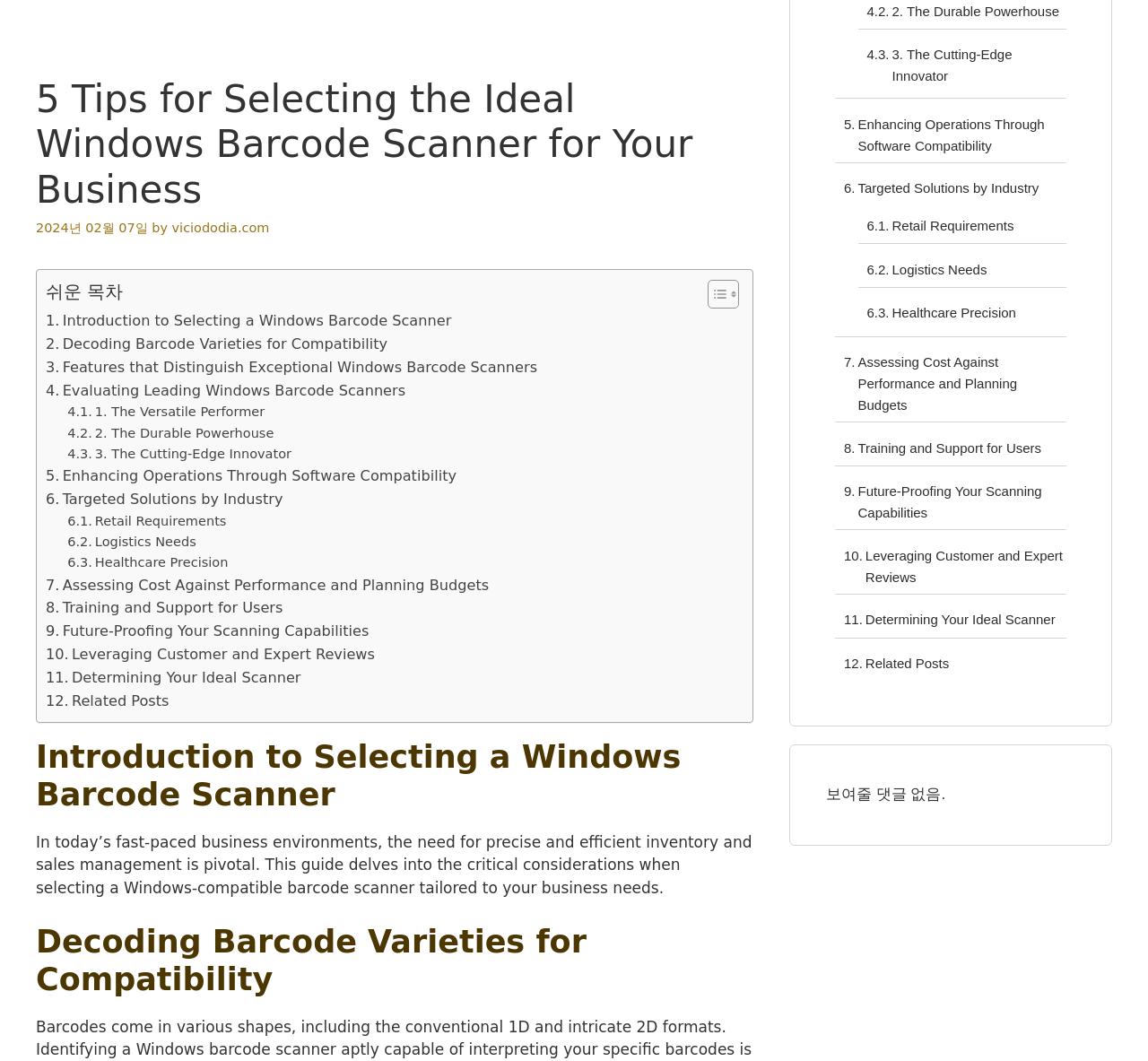Determine the bounding box coordinates of the UI element described below. Use the format (top-left x, top-left y, bottom-right x, bottom-right y) with floating point numbers between 0 and 1: Art & Culture

None